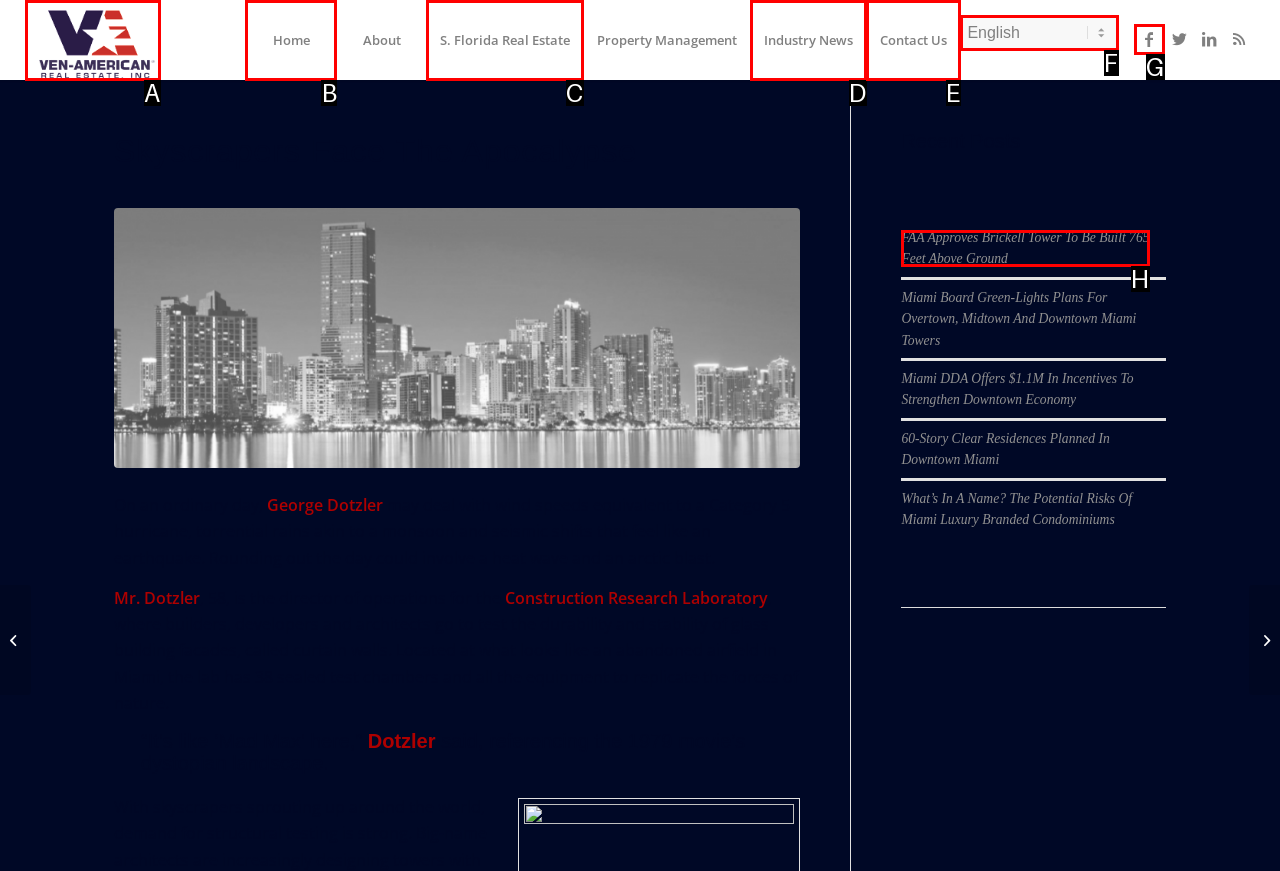Point out the HTML element I should click to achieve the following: Click on the 'Home' link Reply with the letter of the selected element.

B